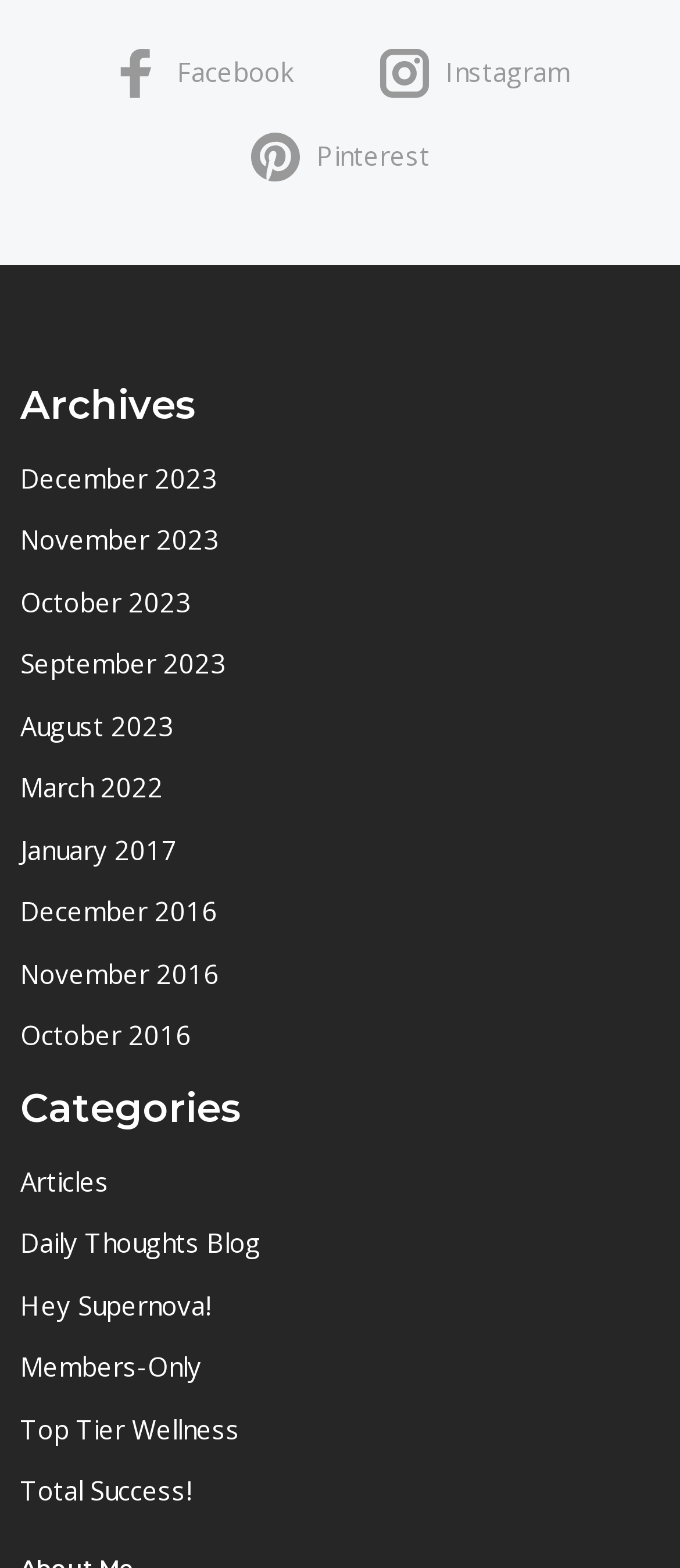Provide the bounding box coordinates of the area you need to click to execute the following instruction: "Go to December 2023".

[0.03, 0.293, 0.32, 0.316]